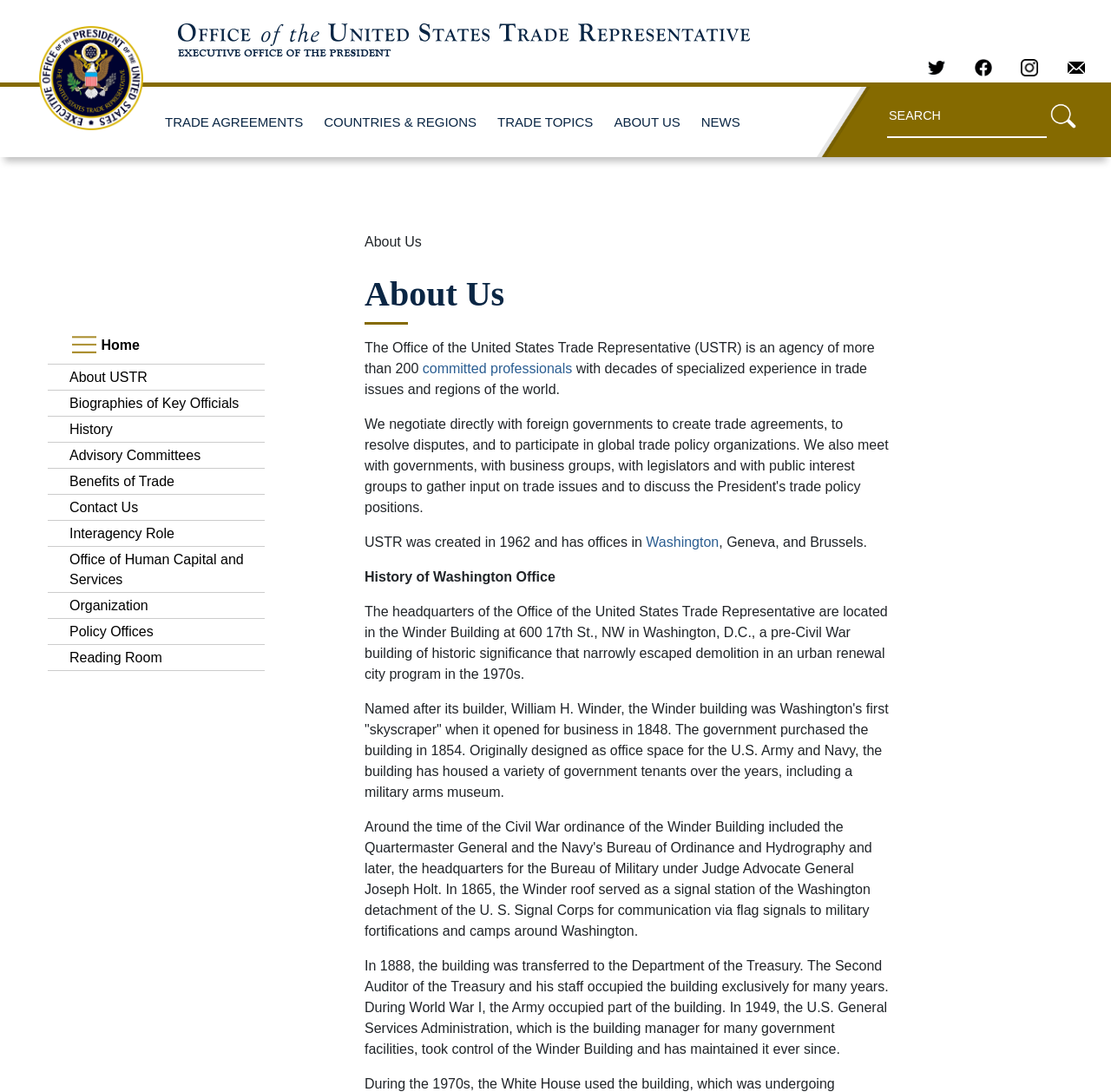Identify the bounding box coordinates of the area you need to click to perform the following instruction: "Read about USTR".

[0.328, 0.312, 0.787, 0.344]